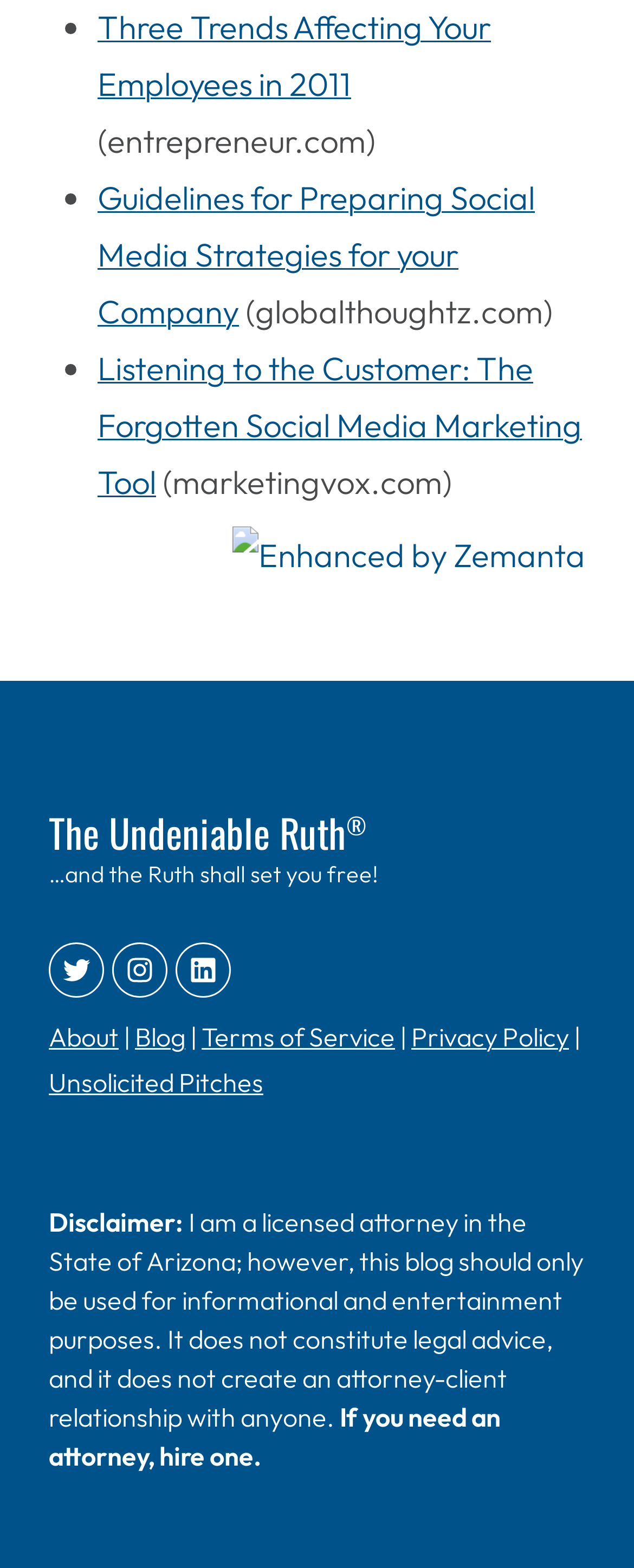Specify the bounding box coordinates (top-left x, top-left y, bottom-right x, bottom-right y) of the UI element in the screenshot that matches this description: Blog

[0.213, 0.651, 0.292, 0.672]